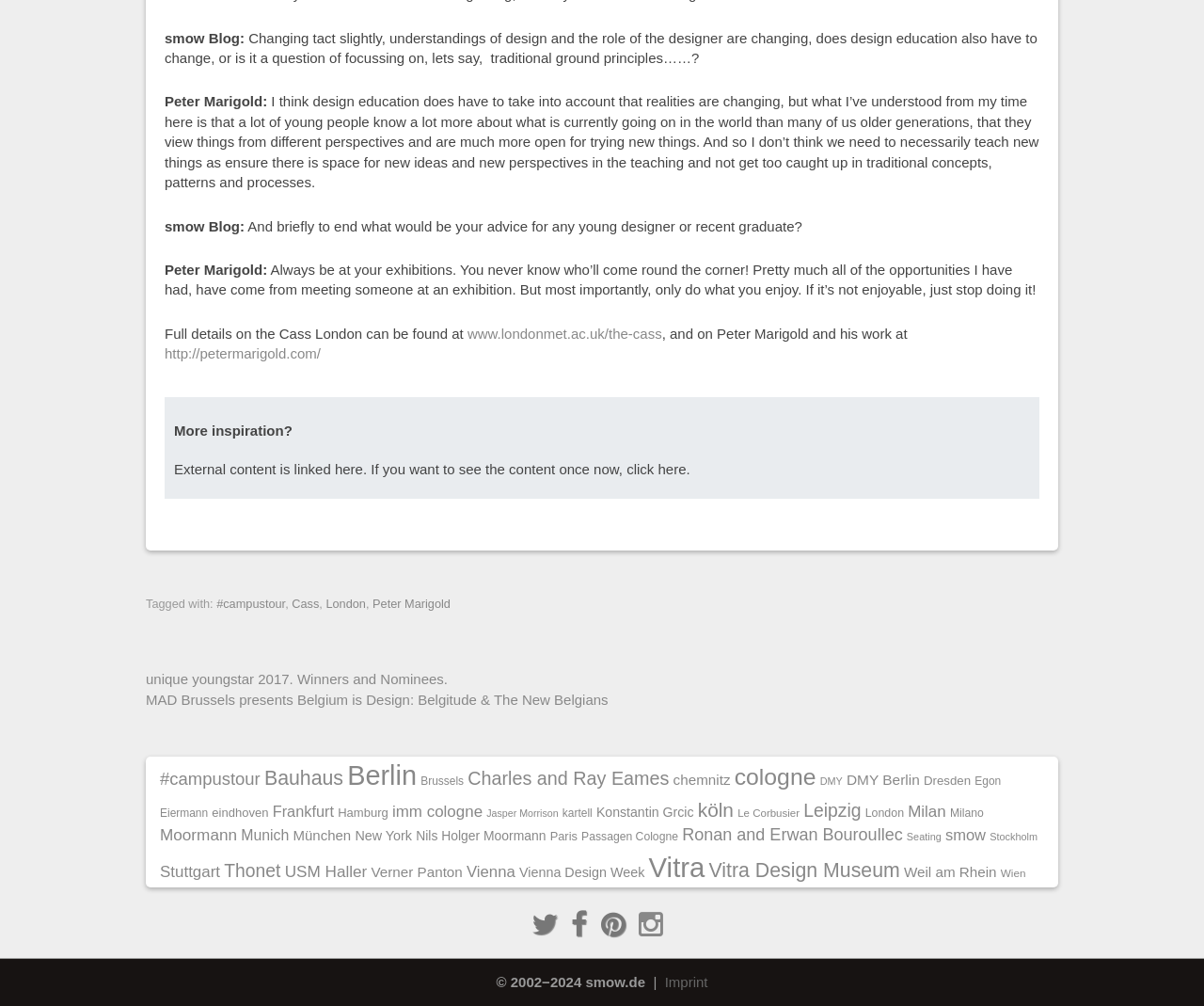Use a single word or phrase to answer the question: 
What is the name of the university mentioned in the blog post?

London Met